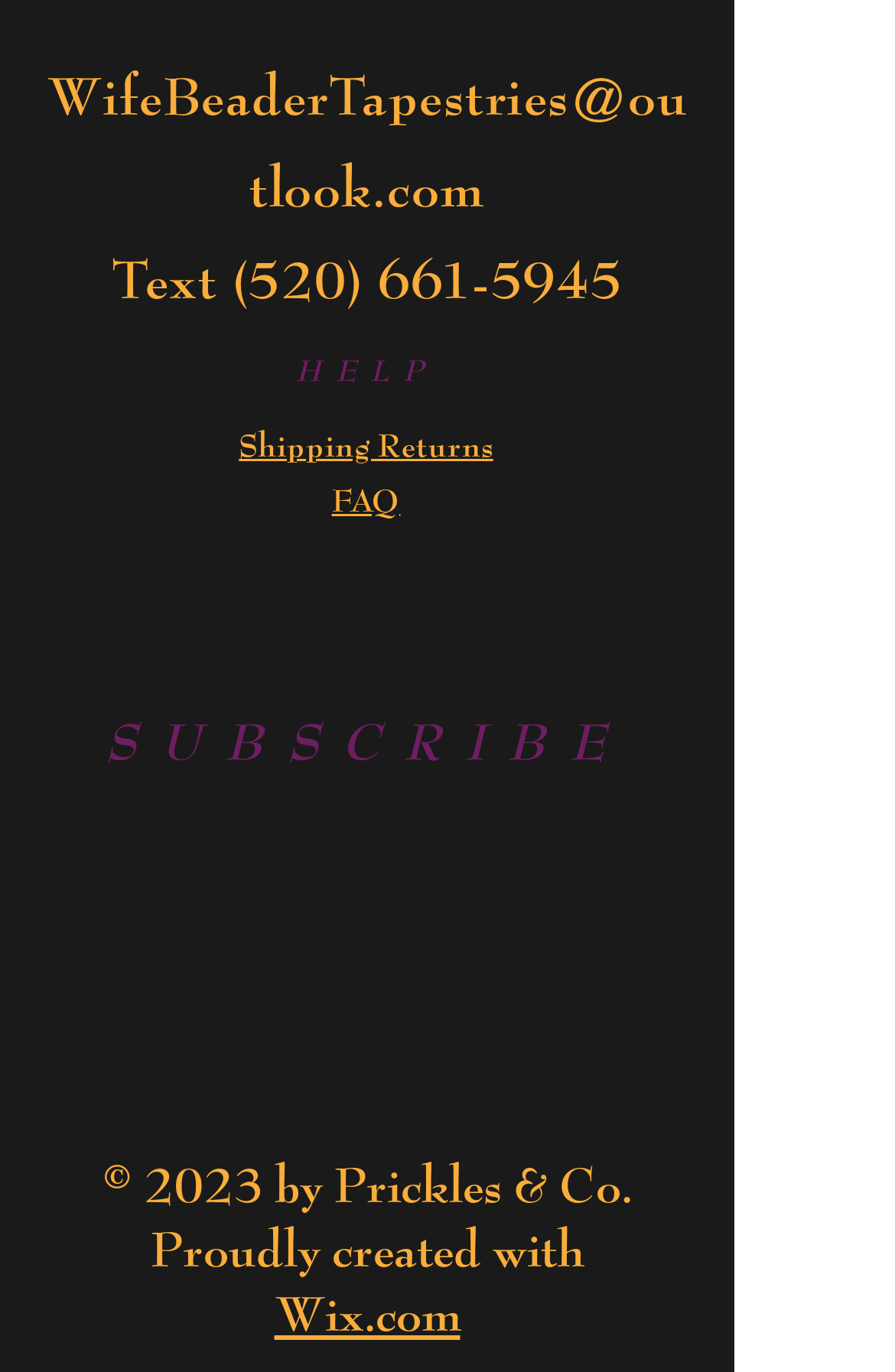Please predict the bounding box coordinates (top-left x, top-left y, bottom-right x, bottom-right y) for the UI element in the screenshot that fits the description: FAQ

[0.371, 0.353, 0.447, 0.378]